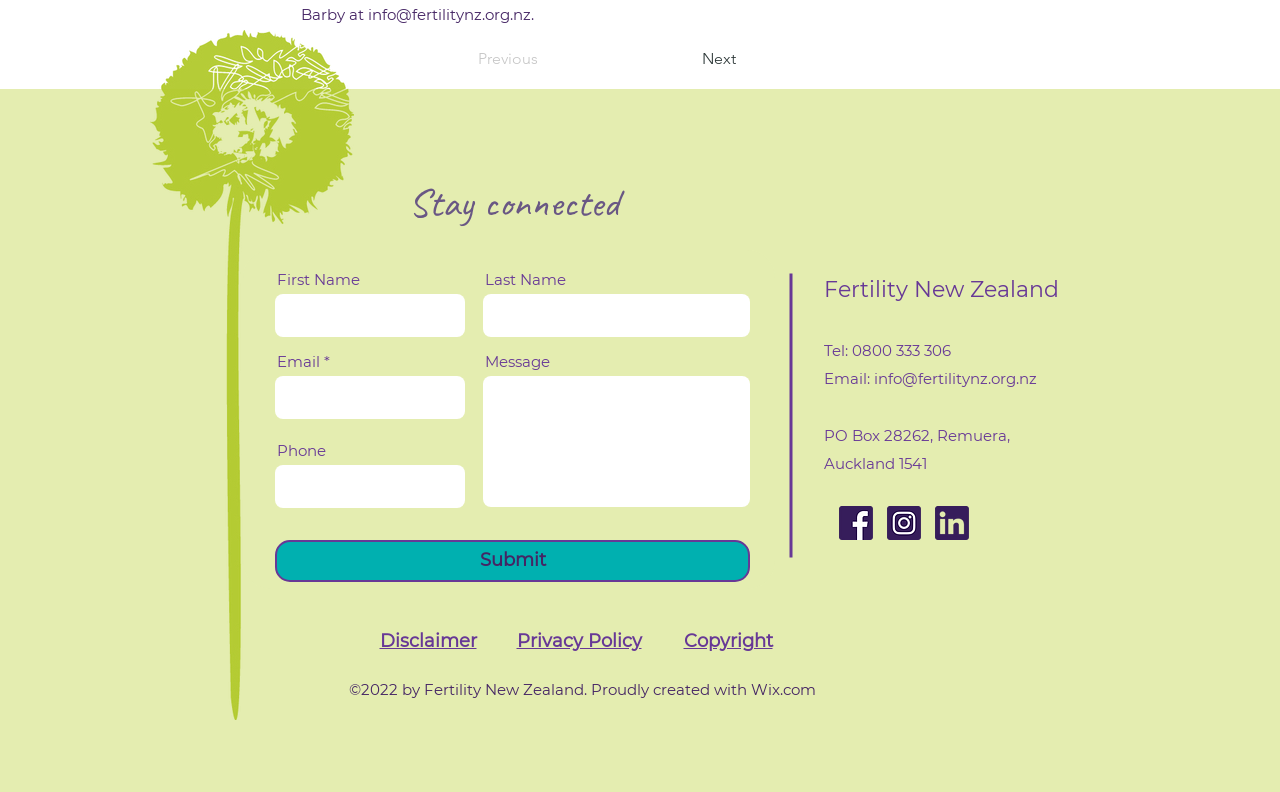What is the name of the organization?
Using the image, elaborate on the answer with as much detail as possible.

The name of the organization can be found at the top of the webpage, where it is listed as 'Fertility New Zealand'.